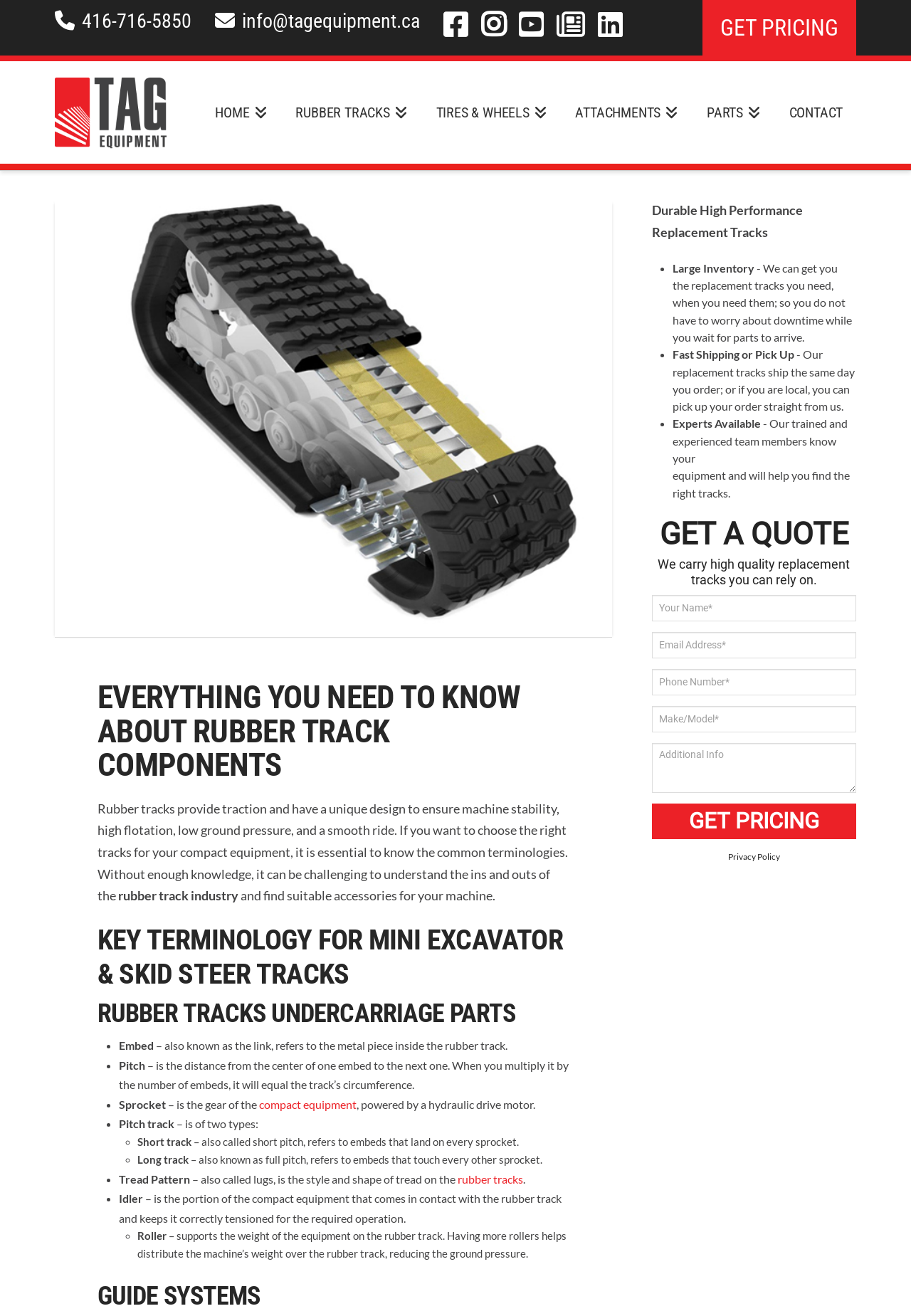Identify the bounding box coordinates for the element you need to click to achieve the following task: "Click the RUBBER TRACKS link". Provide the bounding box coordinates as four float numbers between 0 and 1, in the form [left, top, right, bottom].

[0.313, 0.062, 0.457, 0.11]